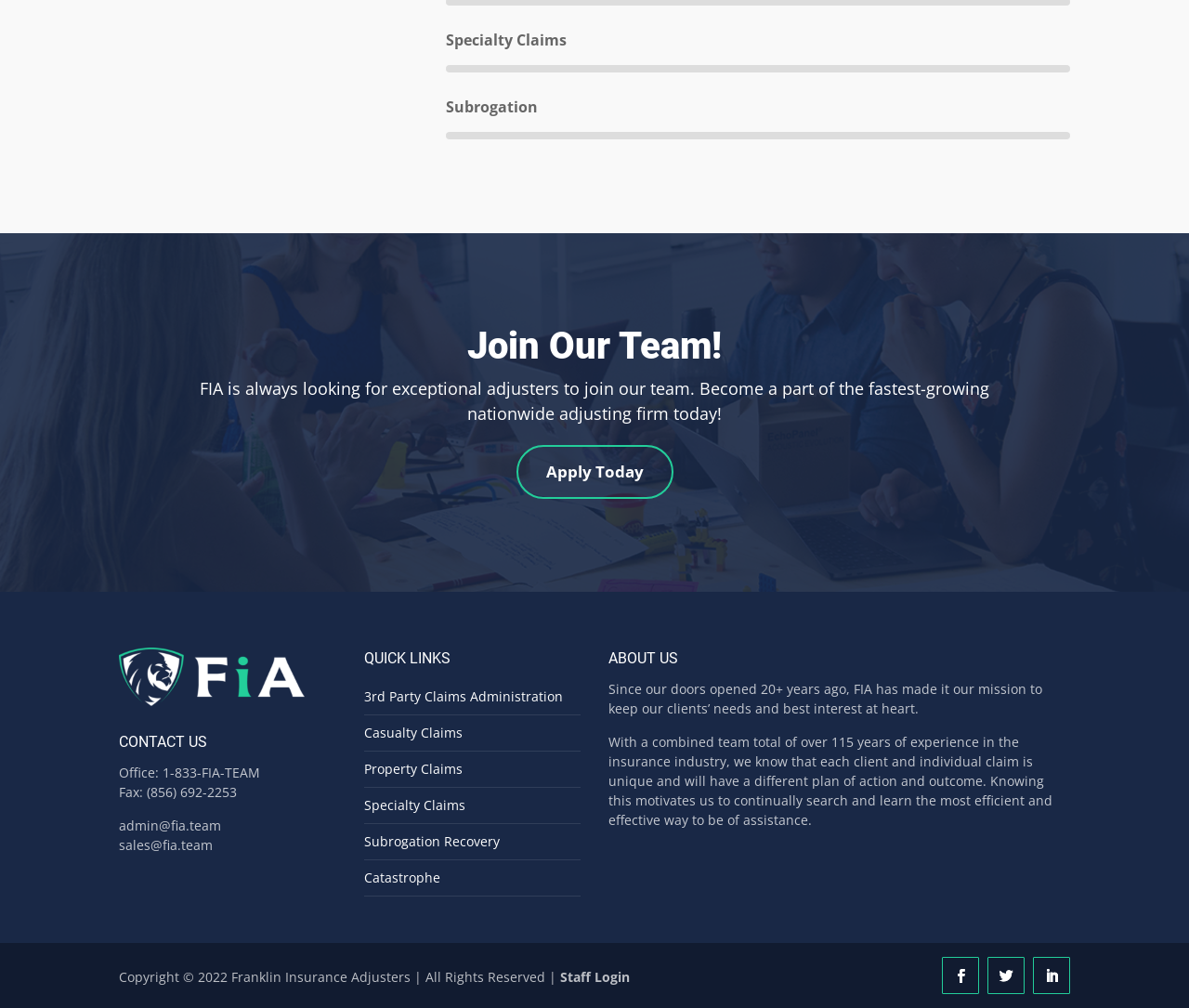Please provide the bounding box coordinates for the UI element as described: "LinkedIn". The coordinates must be four floats between 0 and 1, represented as [left, top, right, bottom].

[0.869, 0.95, 0.9, 0.987]